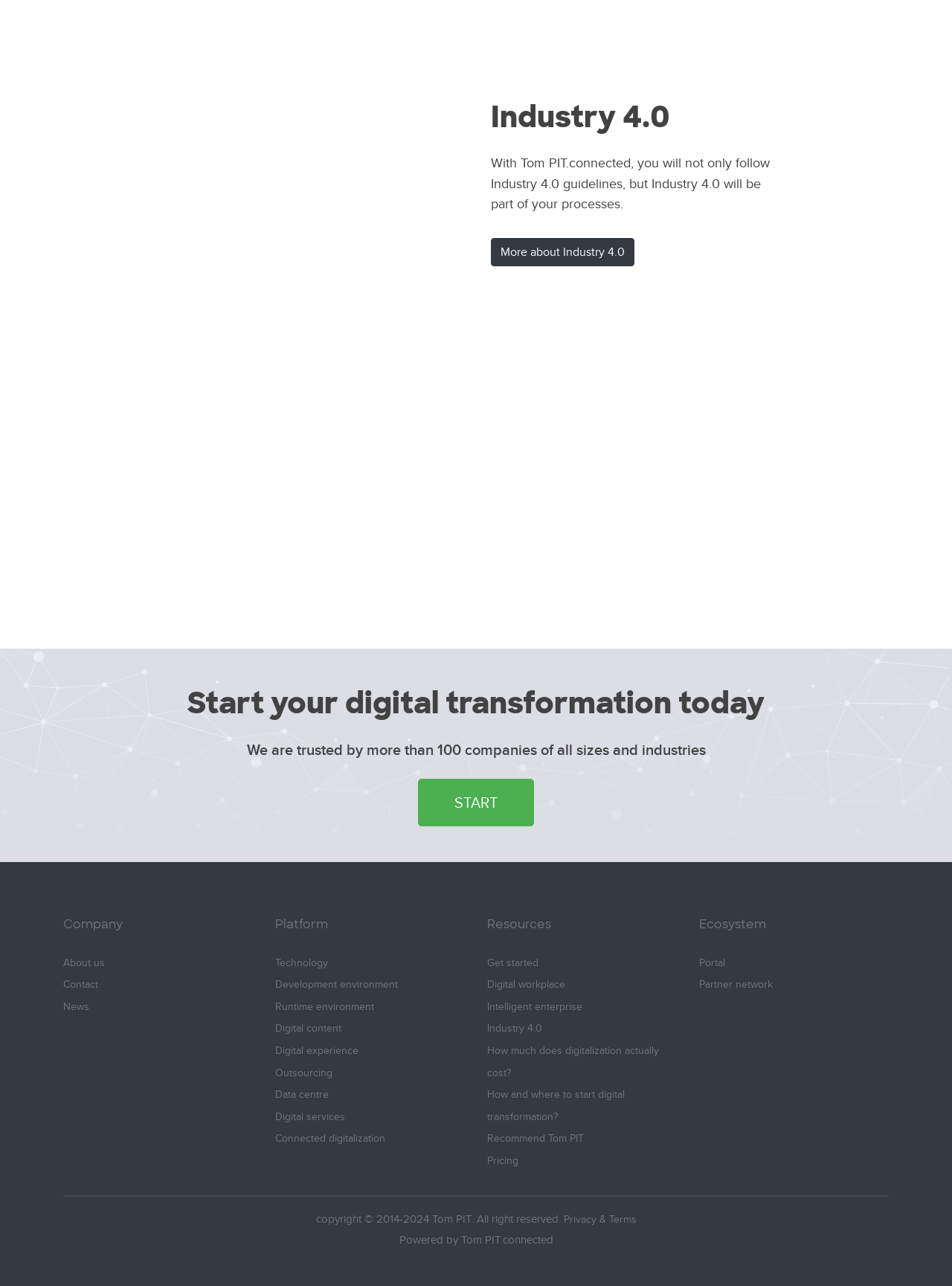Using the details in the image, give a detailed response to the question below:
What is the theme of the links in the 'Resources' section?

The links in the 'Resources' section of the webpage are related to digitalization, including topics such as 'Get started', 'Digital workplace', 'Intelligent enterprise', and 'Industry 4.0'. These links suggest that the webpage is providing resources and information to help visitors understand and implement digitalization in their organizations.